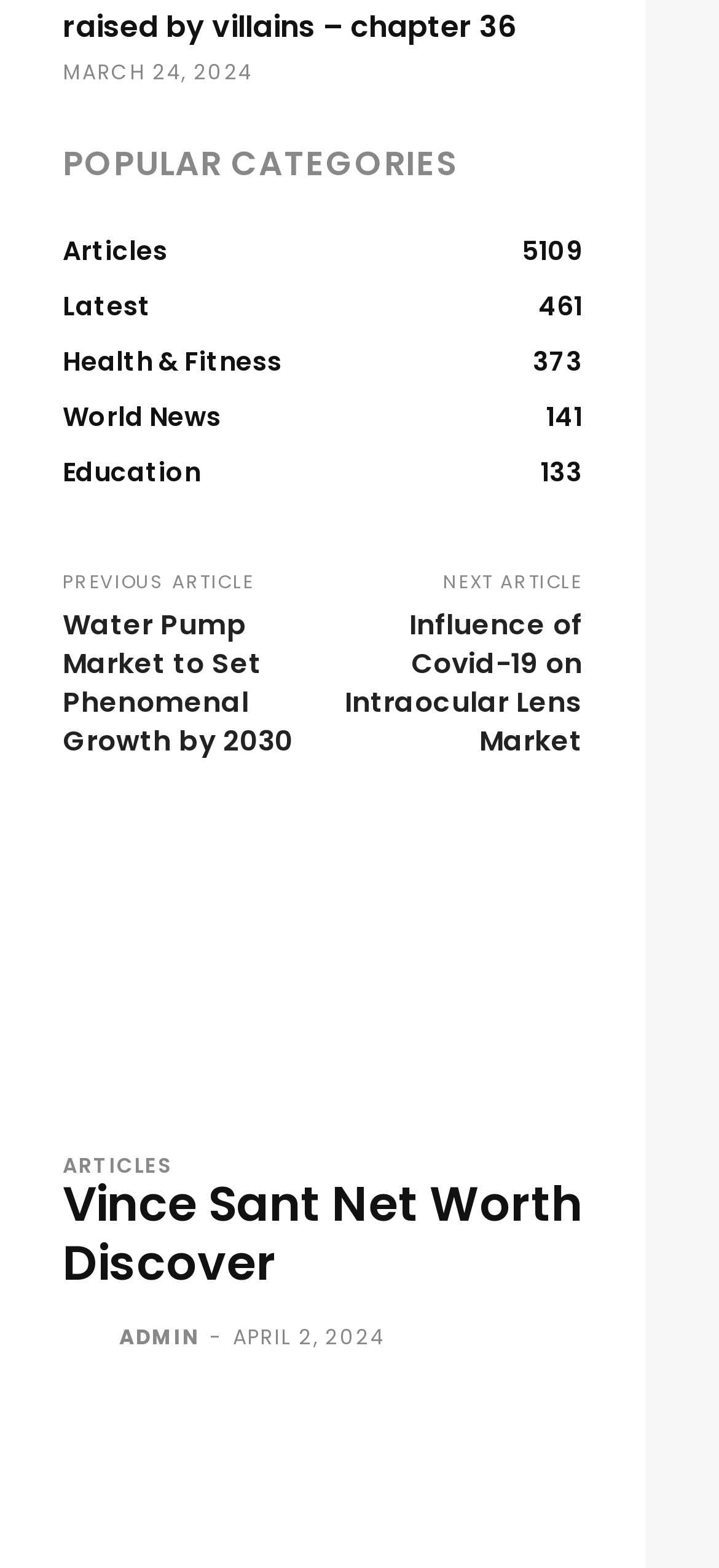Please identify the bounding box coordinates of the element that needs to be clicked to execute the following command: "read about Vince Sant's net worth". Provide the bounding box using four float numbers between 0 and 1, formatted as [left, top, right, bottom].

[0.087, 0.508, 0.81, 0.707]